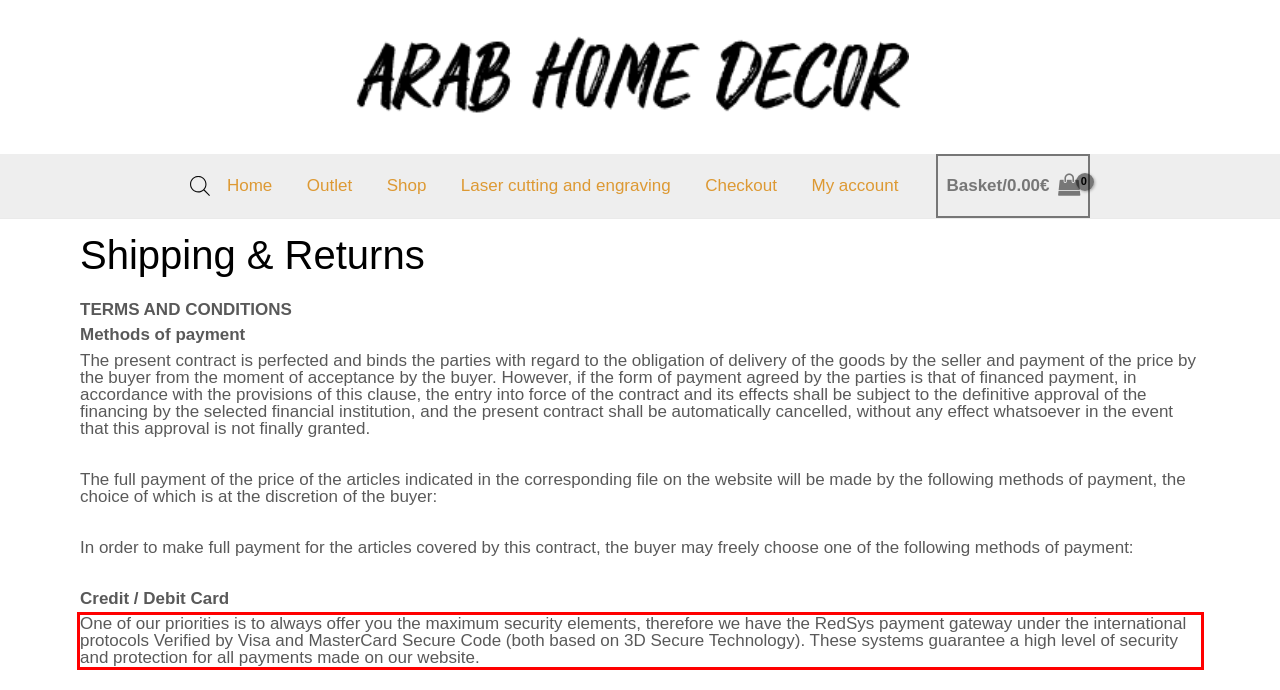Examine the webpage screenshot and use OCR to obtain the text inside the red bounding box.

One of our priorities is to always offer you the maximum security elements, therefore we have the RedSys payment gateway under the international protocols Verified by Visa and MasterCard Secure Code (both based on 3D Secure Technology). These systems guarantee a high level of security and protection for all payments made on our website.